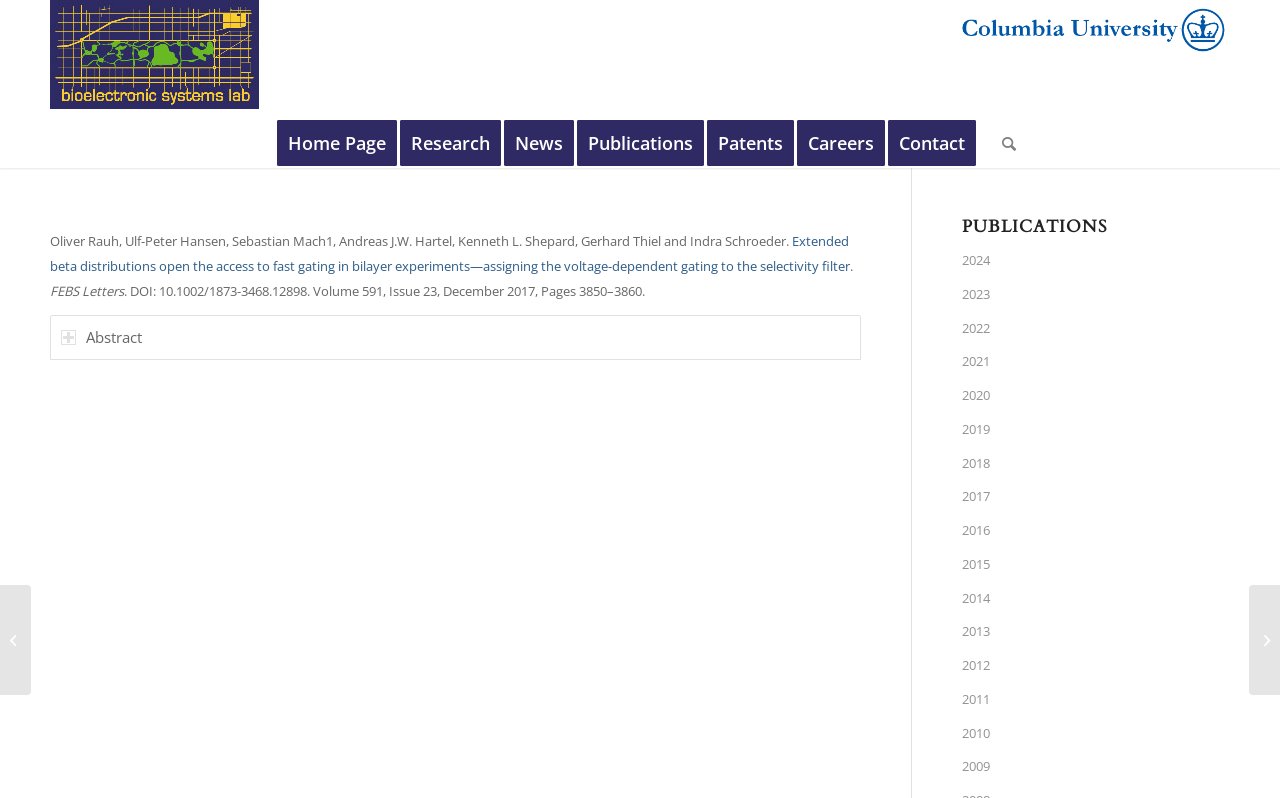Please provide a one-word or short phrase answer to the question:
How many menu items are there?

9